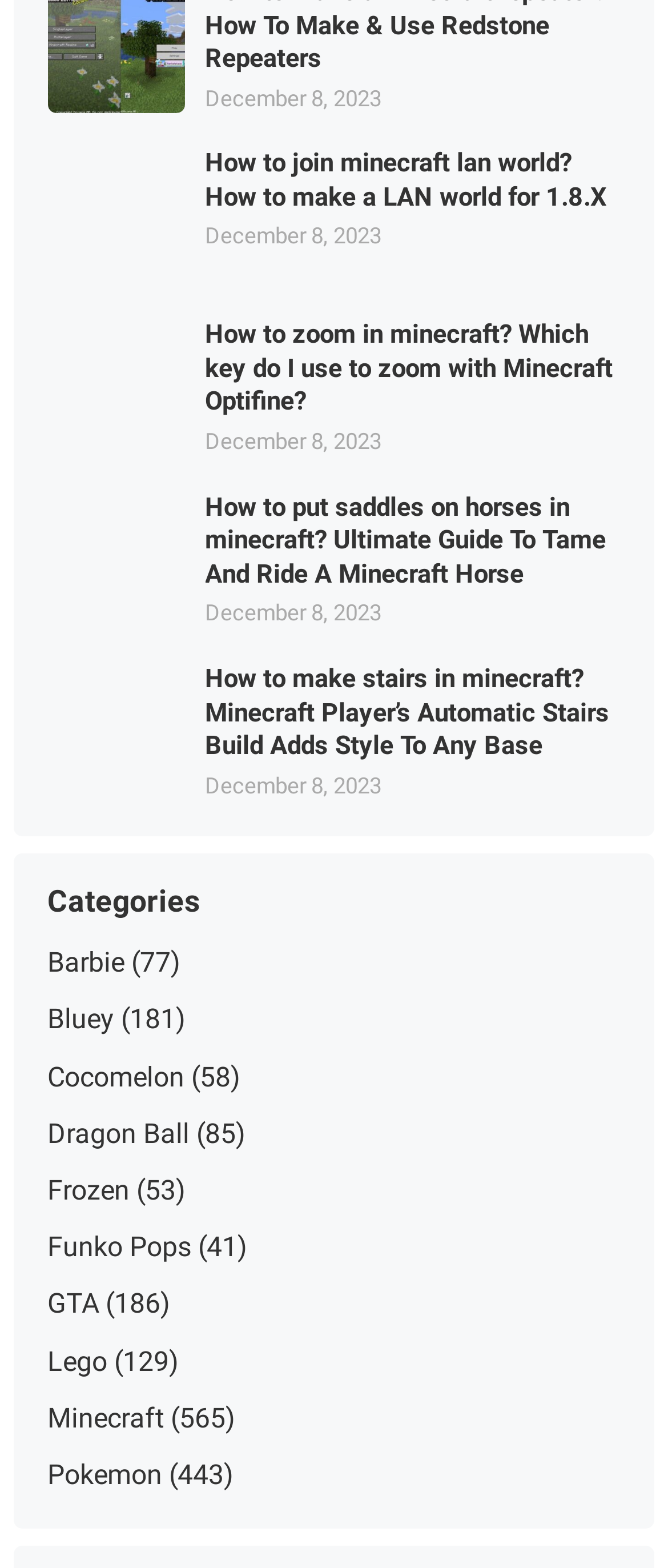What is the topic of the first link on the webpage?
Using the image, respond with a single word or phrase.

How to join minecraft lan world